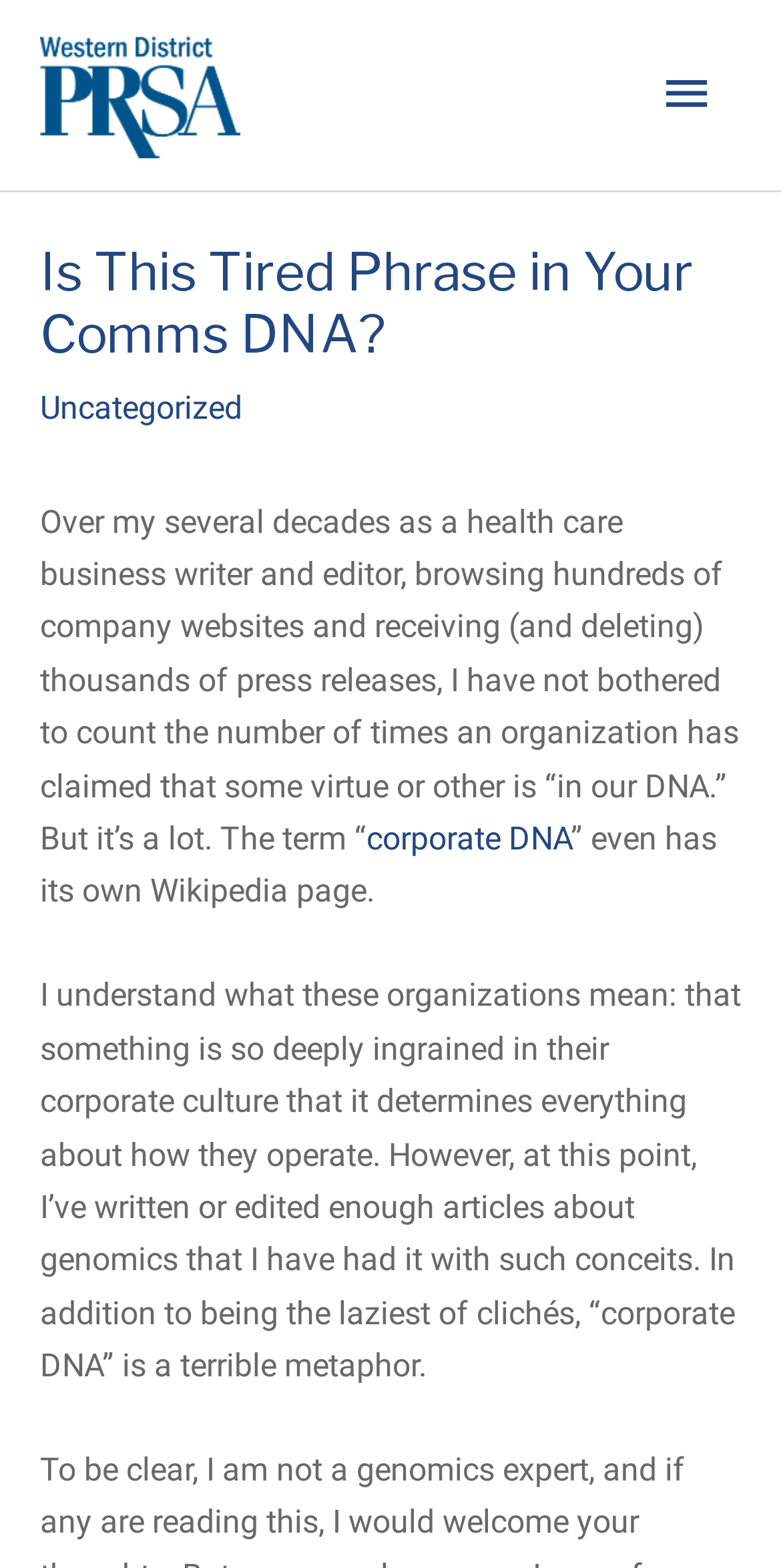Determine the bounding box for the HTML element described here: "Uncategorized". The coordinates should be given as [left, top, right, bottom] with each number being a float between 0 and 1.

[0.051, 0.248, 0.31, 0.273]